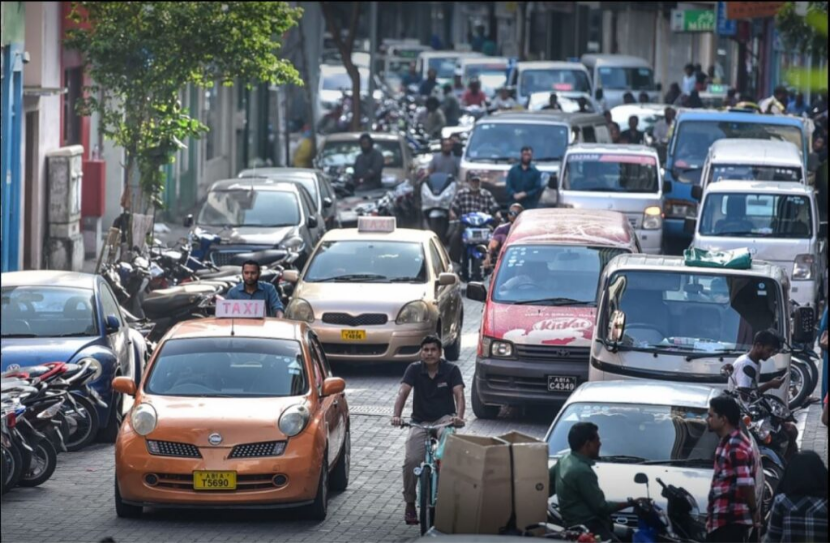What mode of transportation are pedestrians using?
Refer to the image and respond with a one-word or short-phrase answer.

Walking